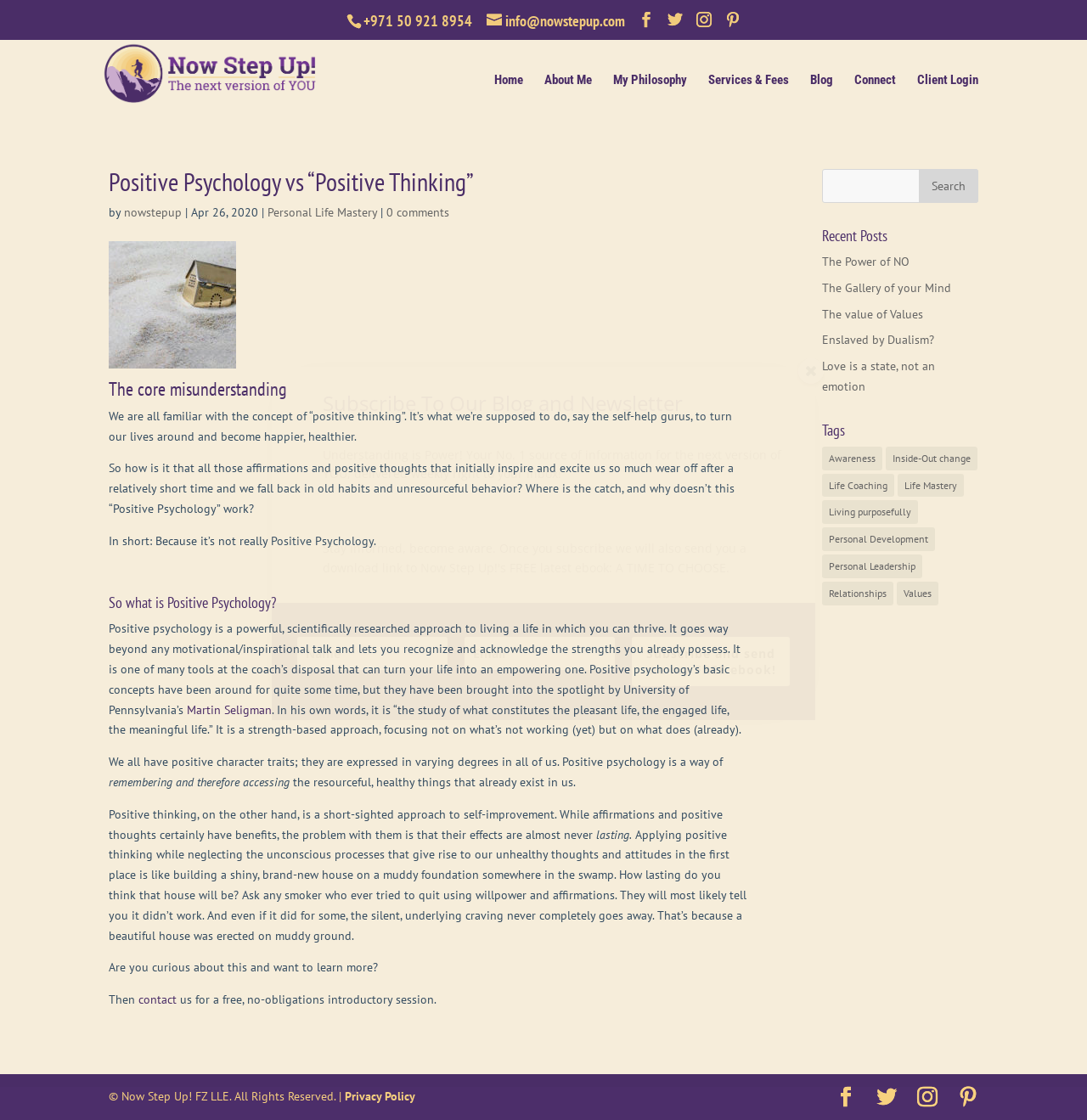Respond to the following question using a concise word or phrase: 
What is the purpose of the search bar at the top of the page?

To search the website